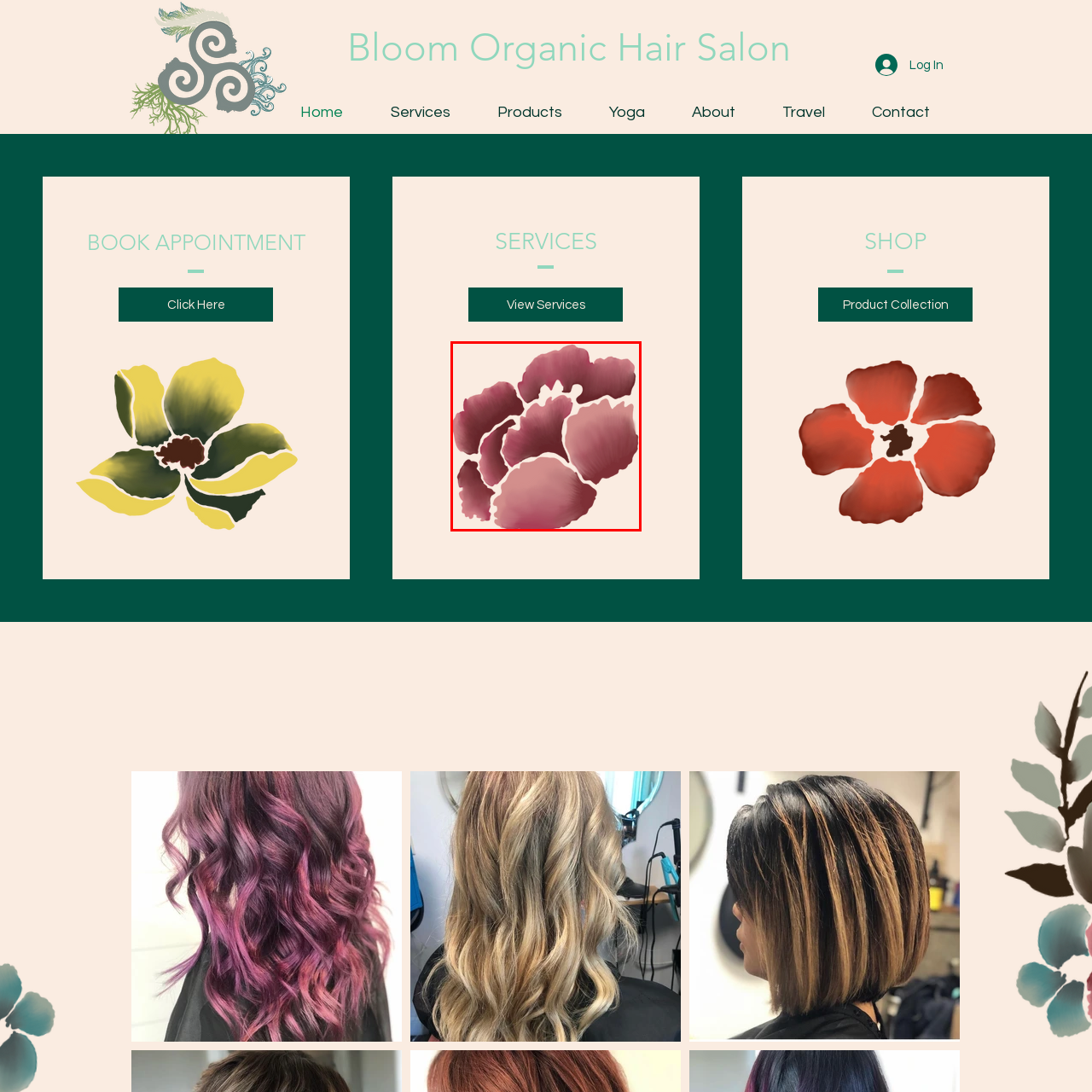Concentrate on the image inside the red frame and provide a detailed response to the subsequent question, utilizing the visual information from the image: 
What theme does the artwork align with?

The caption suggests that the artwork could be reflective of creative branding, particularly for a beauty or organic hair salon, which aligns with themes of nature and elegance, as it features floral elements and soft colors.